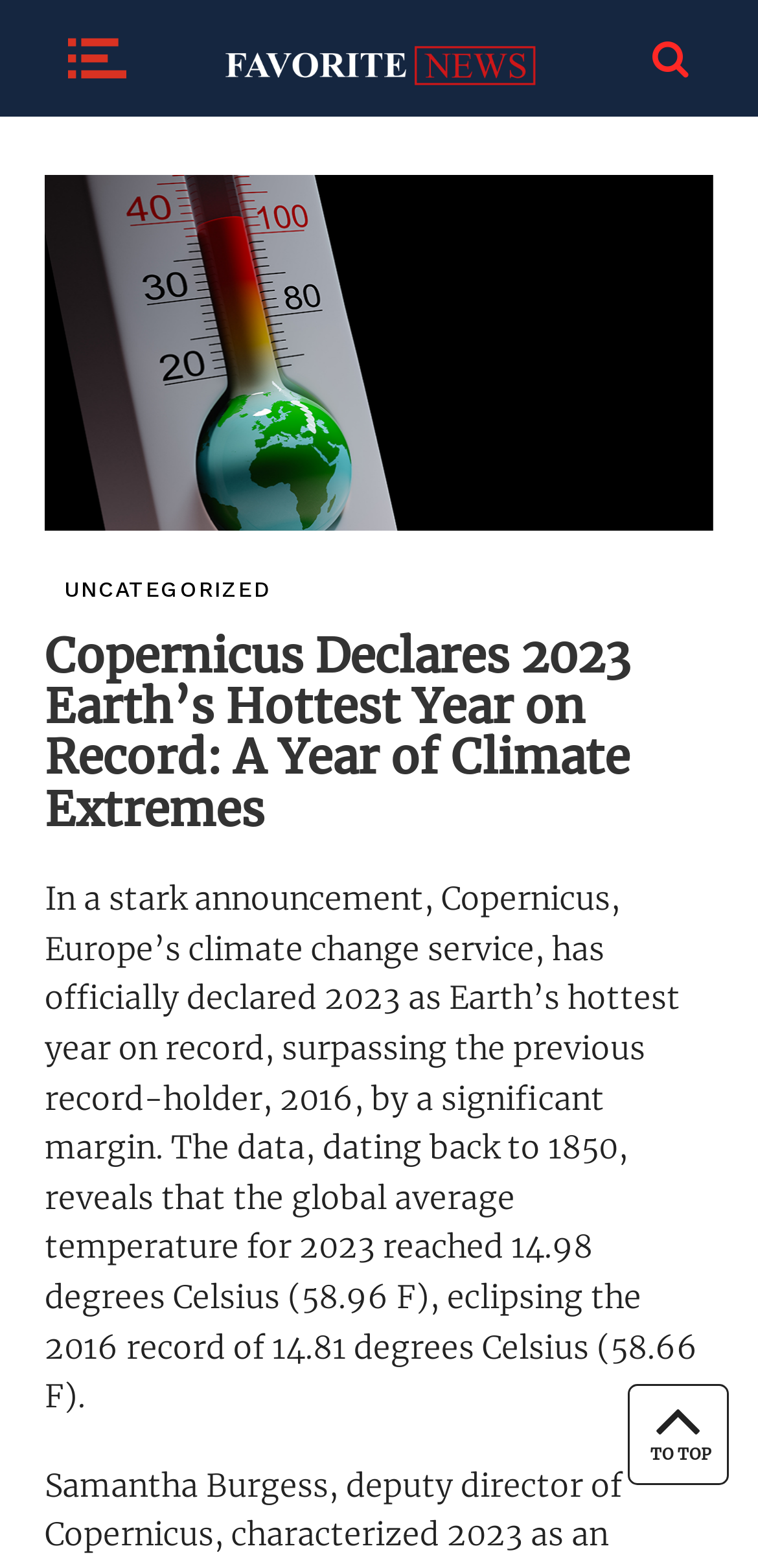Based on the image, give a detailed response to the question: What is the previous record-holder for the hottest year?

I found the answer by reading the text in the webpage, which states that 'Copernicus, Europe’s climate change service, has officially declared 2023 as Earth’s hottest year on record, surpassing the previous record-holder, 2016, by a significant margin'.